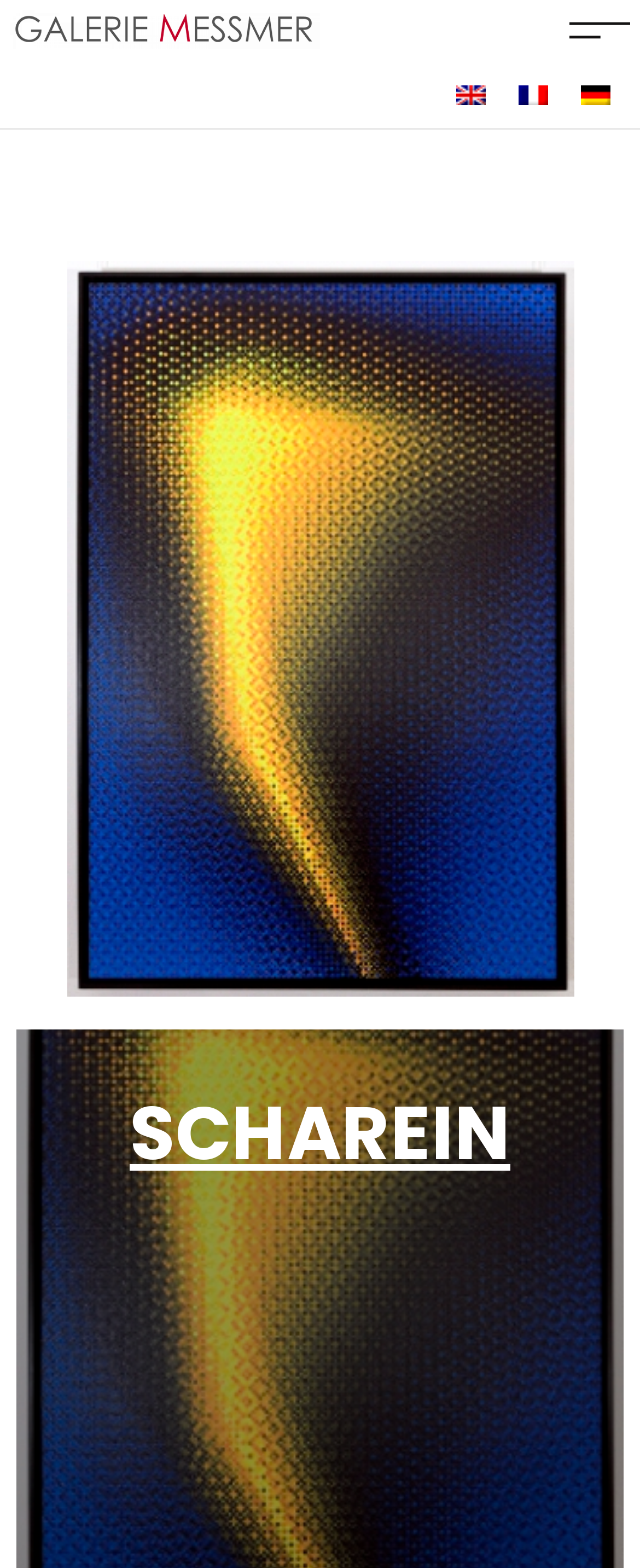Provide an in-depth description of the elements and layout of the webpage.

The webpage appears to be an art gallery website, specifically showcasing the work of an artist named Scharein. At the top-left corner, there is a link with no text, and at the top-right corner, there is another link with an accompanying image. 

Below these top links, there are three language options: English, French, and German, each with its corresponding flag image. These language options are positioned horizontally, with English on the left, followed by French, and then German on the right.

Further down, there is a prominent link with no text, spanning almost the entire width of the page. This link is likely a call-to-action or a main navigation element.

The most prominent feature on the page is the heading "SCHAREIN", which is centered and takes up a significant portion of the page. This heading is likely the title of the artist's exhibition or a prominent feature of the webpage.